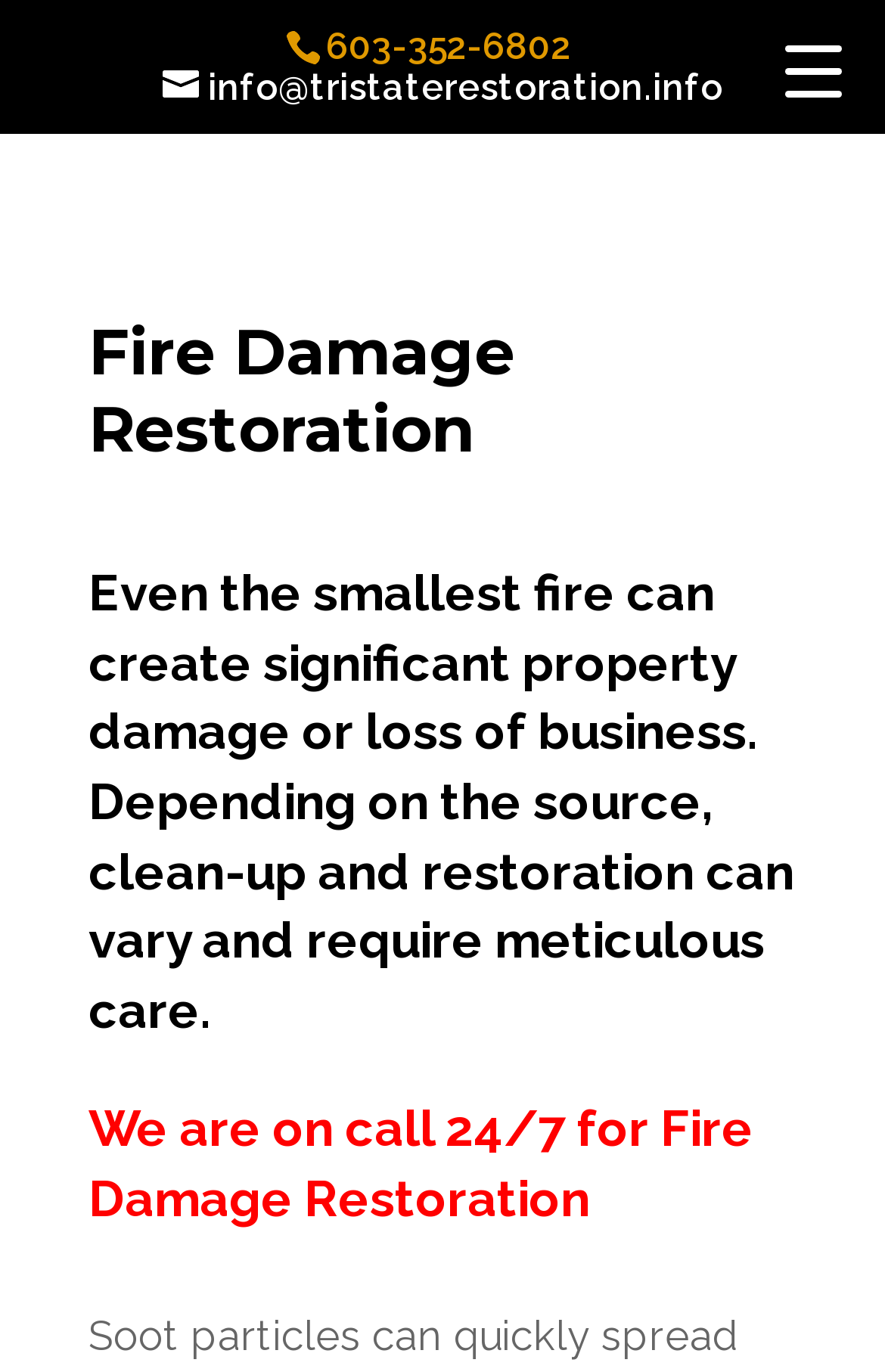Identify the bounding box coordinates for the UI element described as: "info@tristaterestoration.info".

[0.183, 0.048, 0.817, 0.079]